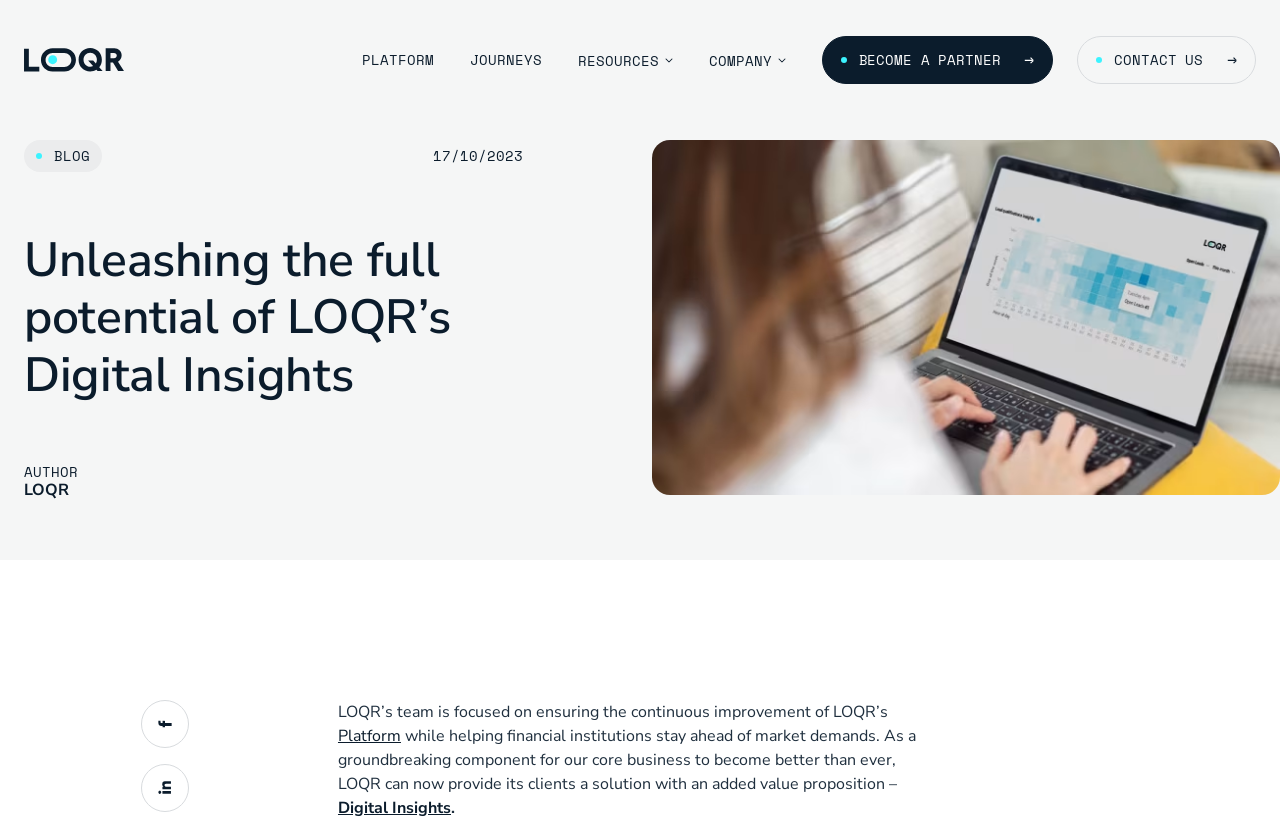Can you extract the headline from the webpage for me?

Unleashing the full potential of LOQR’s Digital Insights